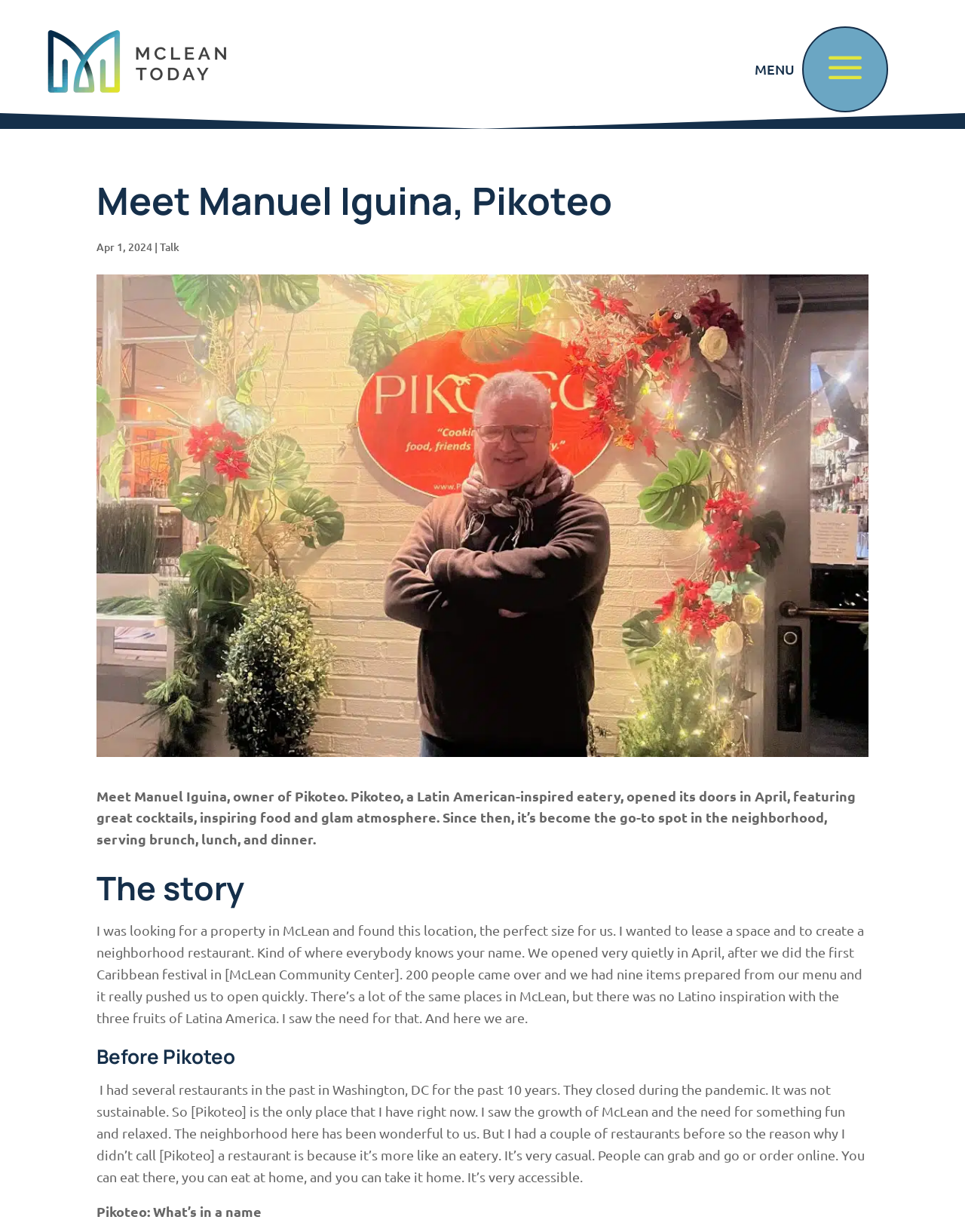How many restaurants did the owner have in the past?
Could you give a comprehensive explanation in response to this question?

The owner had several restaurants in the past, as mentioned in the text 'I had several restaurants in the past in Washington, DC for the past 10 years.'